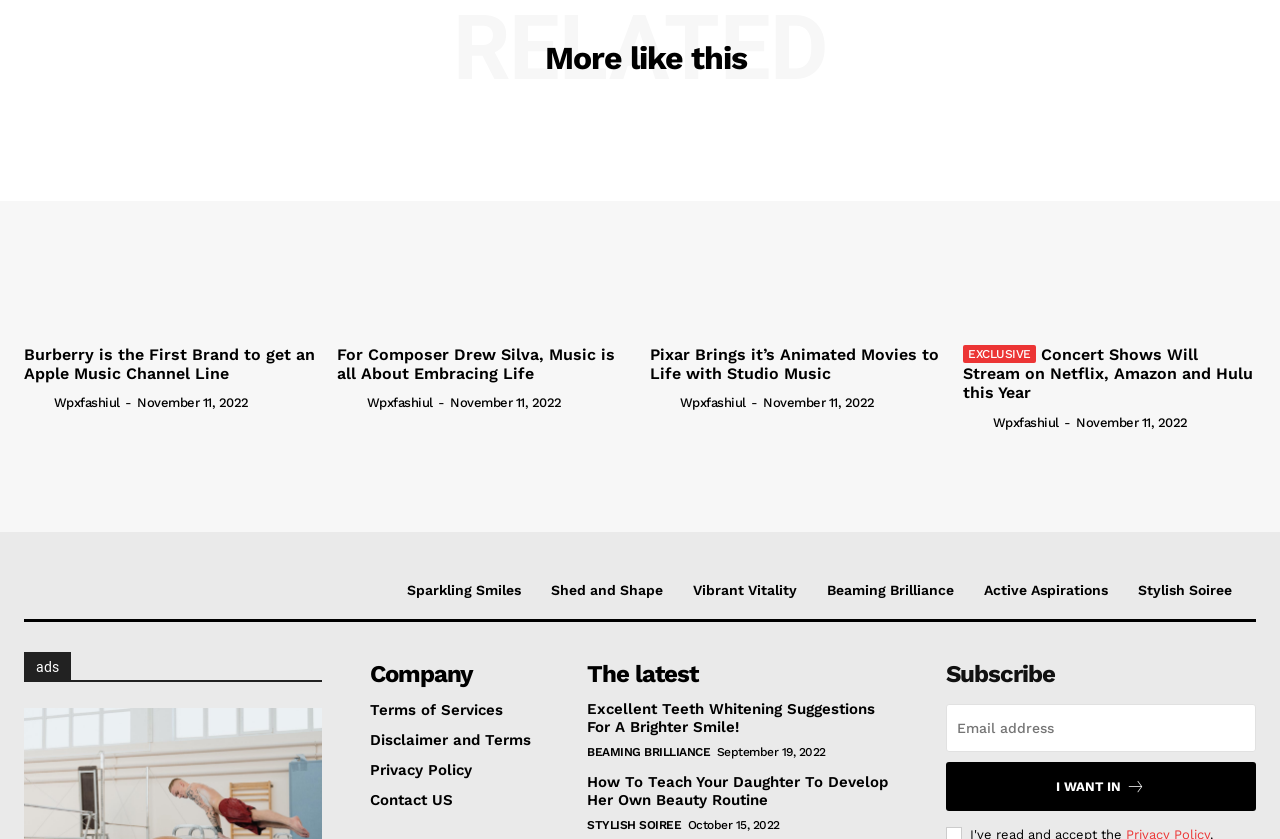Please determine the bounding box coordinates of the element's region to click in order to carry out the following instruction: "View 'For Composer Drew Silva, Music is all About Embracing Life'". The coordinates should be four float numbers between 0 and 1, i.e., [left, top, right, bottom].

[0.263, 0.147, 0.492, 0.392]